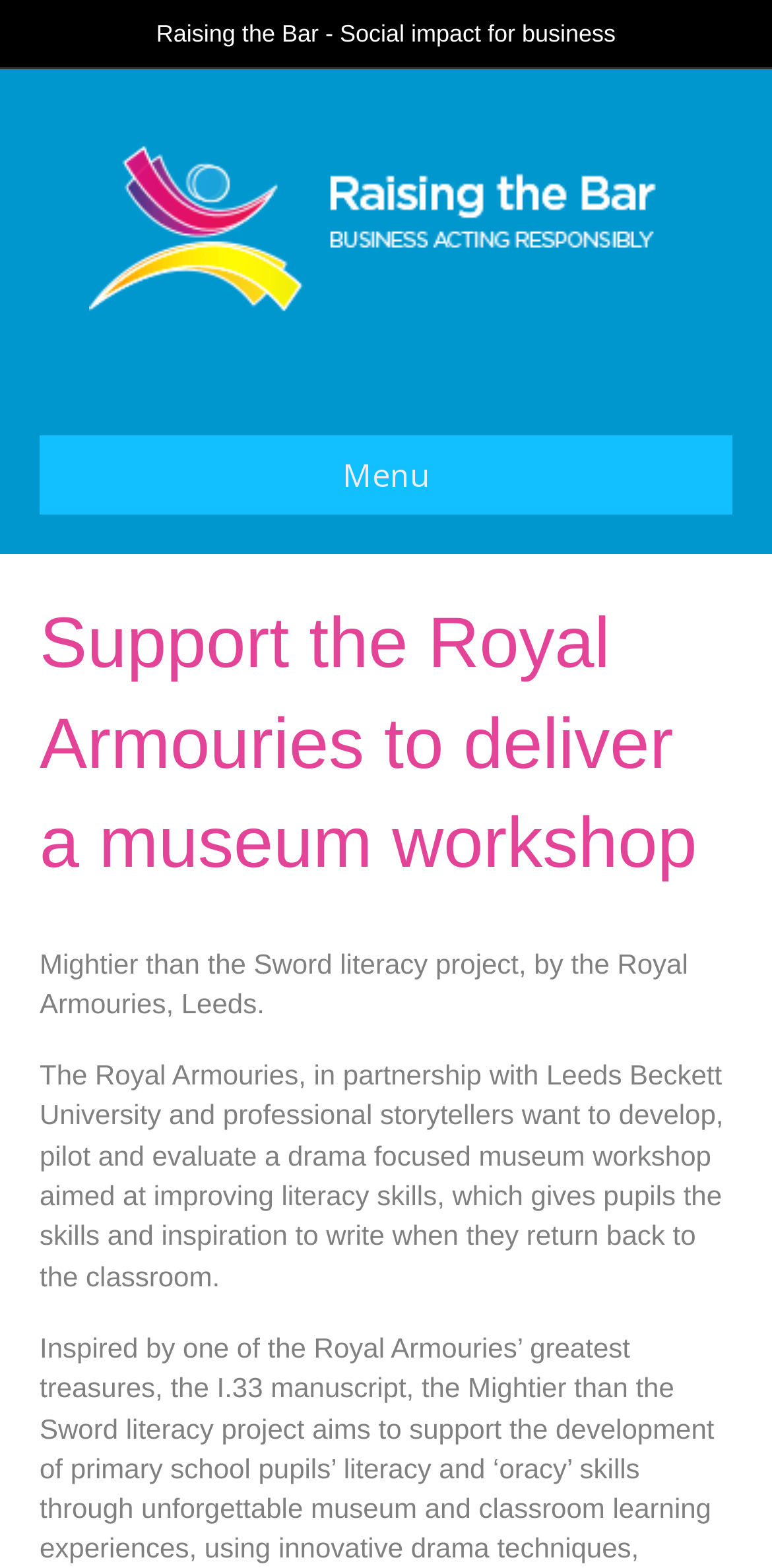Identify and extract the main heading of the webpage.

Support the Royal Armouries to deliver a museum workshop